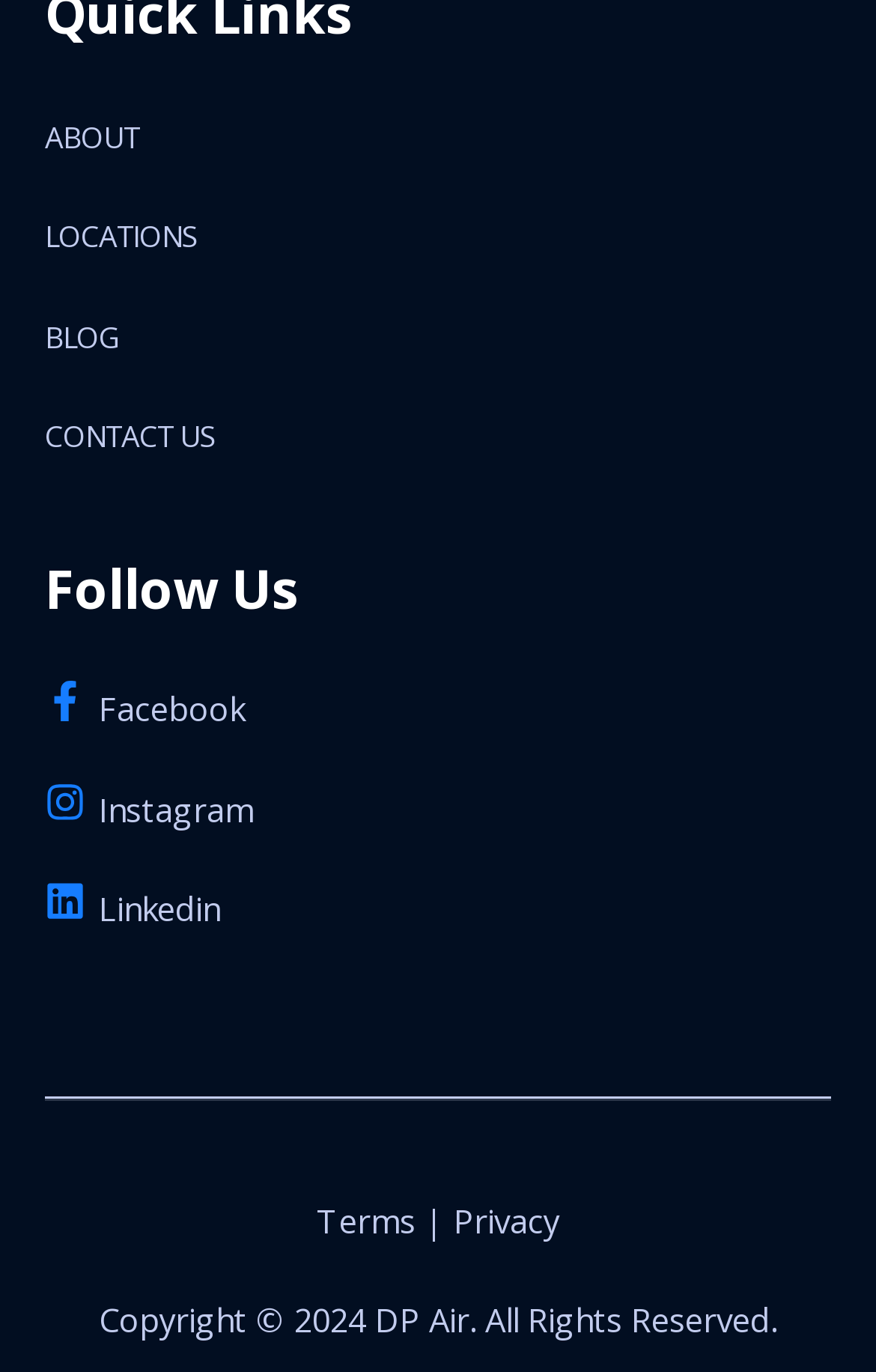How many social media links are available?
Based on the visual details in the image, please answer the question thoroughly.

I counted the number of social media links by looking at the links under the 'Follow Us' heading, which are Facebook, Instagram, and Linkedin.